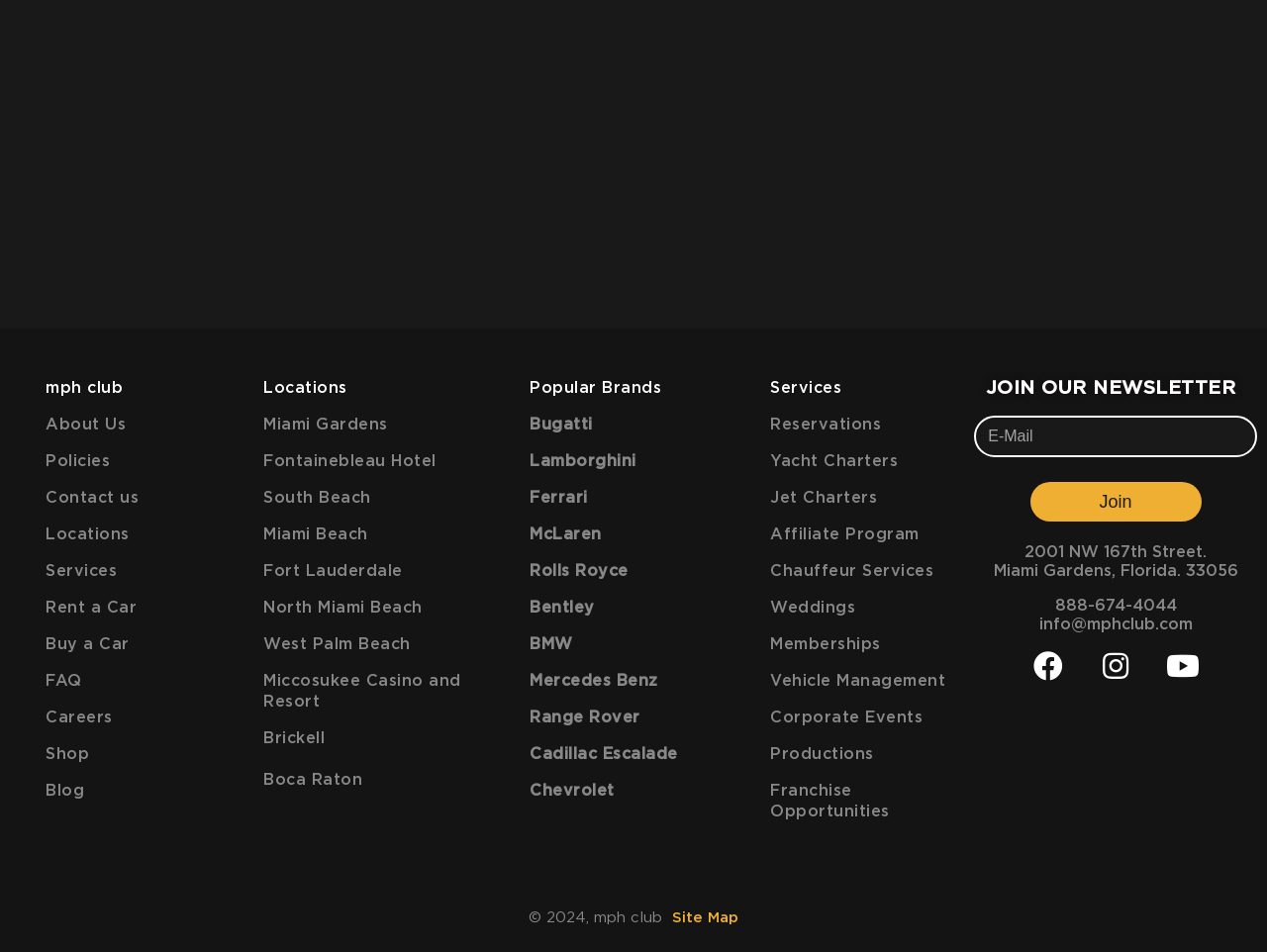Answer the following query with a single word or phrase:
How can I contact the club?

Phone, Email, or Social Media